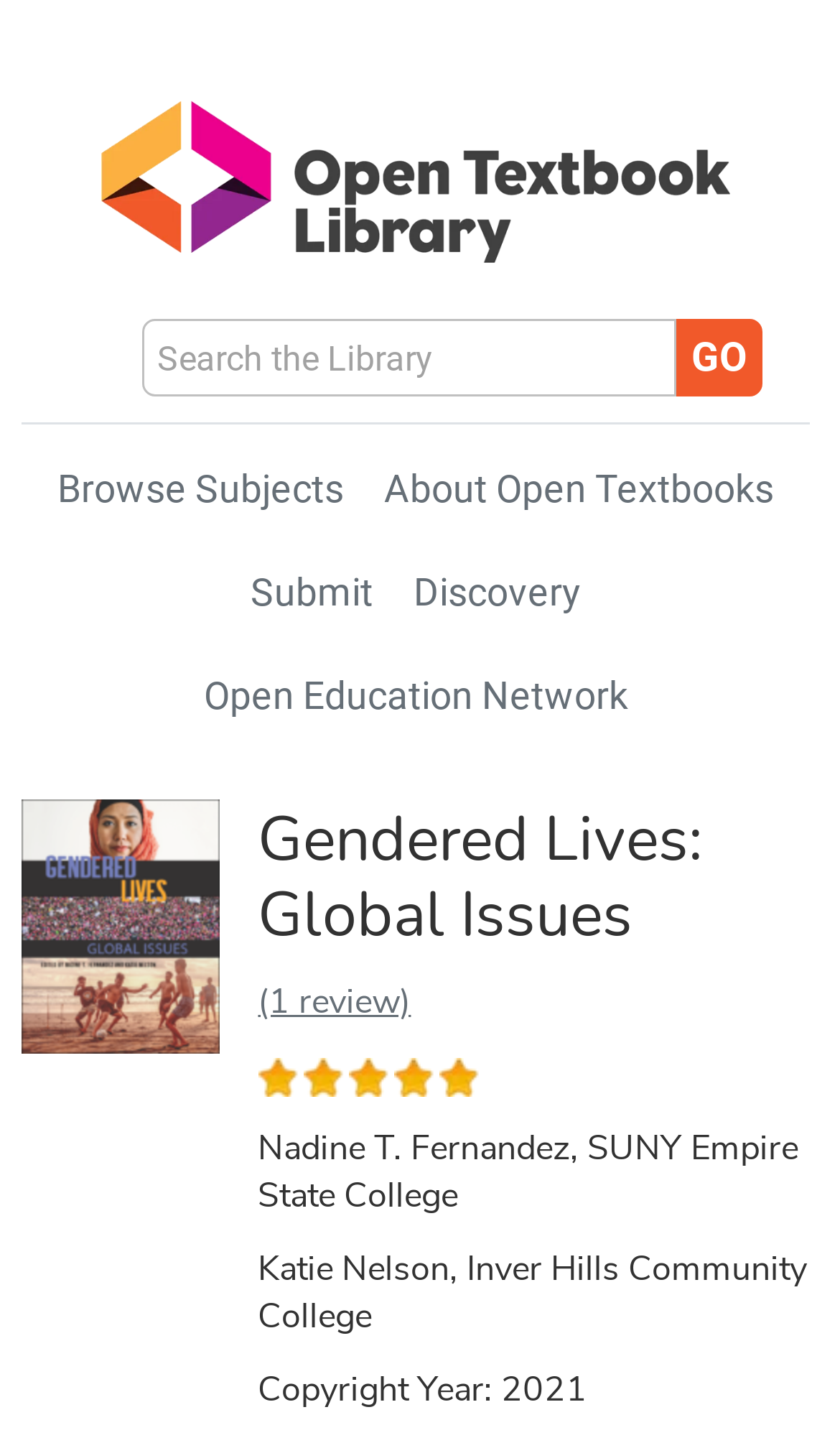How many authors are listed for this textbook?
Could you please answer the question thoroughly and with as much detail as possible?

I counted the number of authors listed on the webpage, which are Nadine T. Fernandez and Katie Nelson.